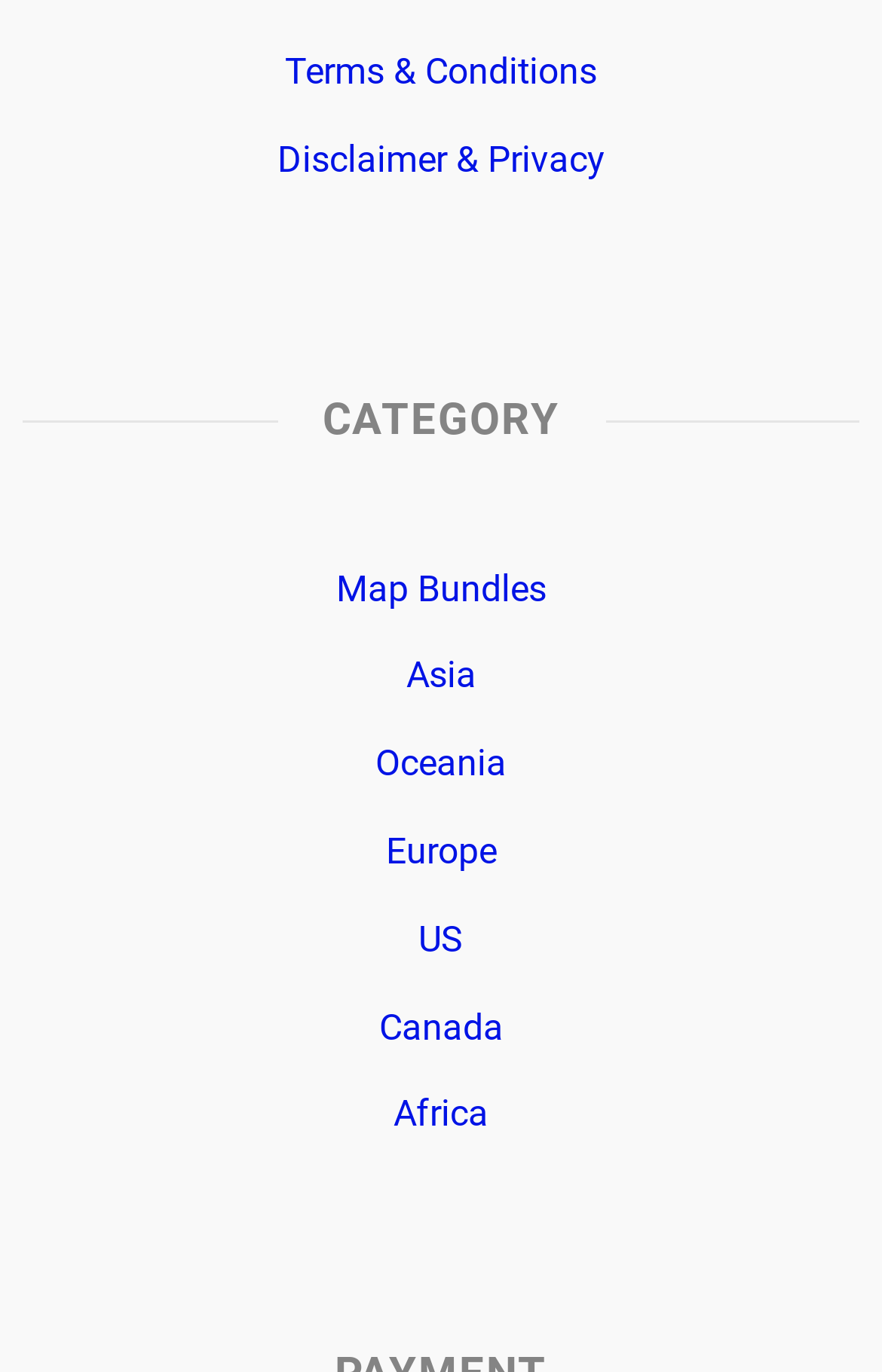Can you find the bounding box coordinates for the element that needs to be clicked to execute this instruction: "Read In Re: Pittsfield Public Schools – BSEA # 24-06614"? The coordinates should be given as four float numbers between 0 and 1, i.e., [left, top, right, bottom].

None